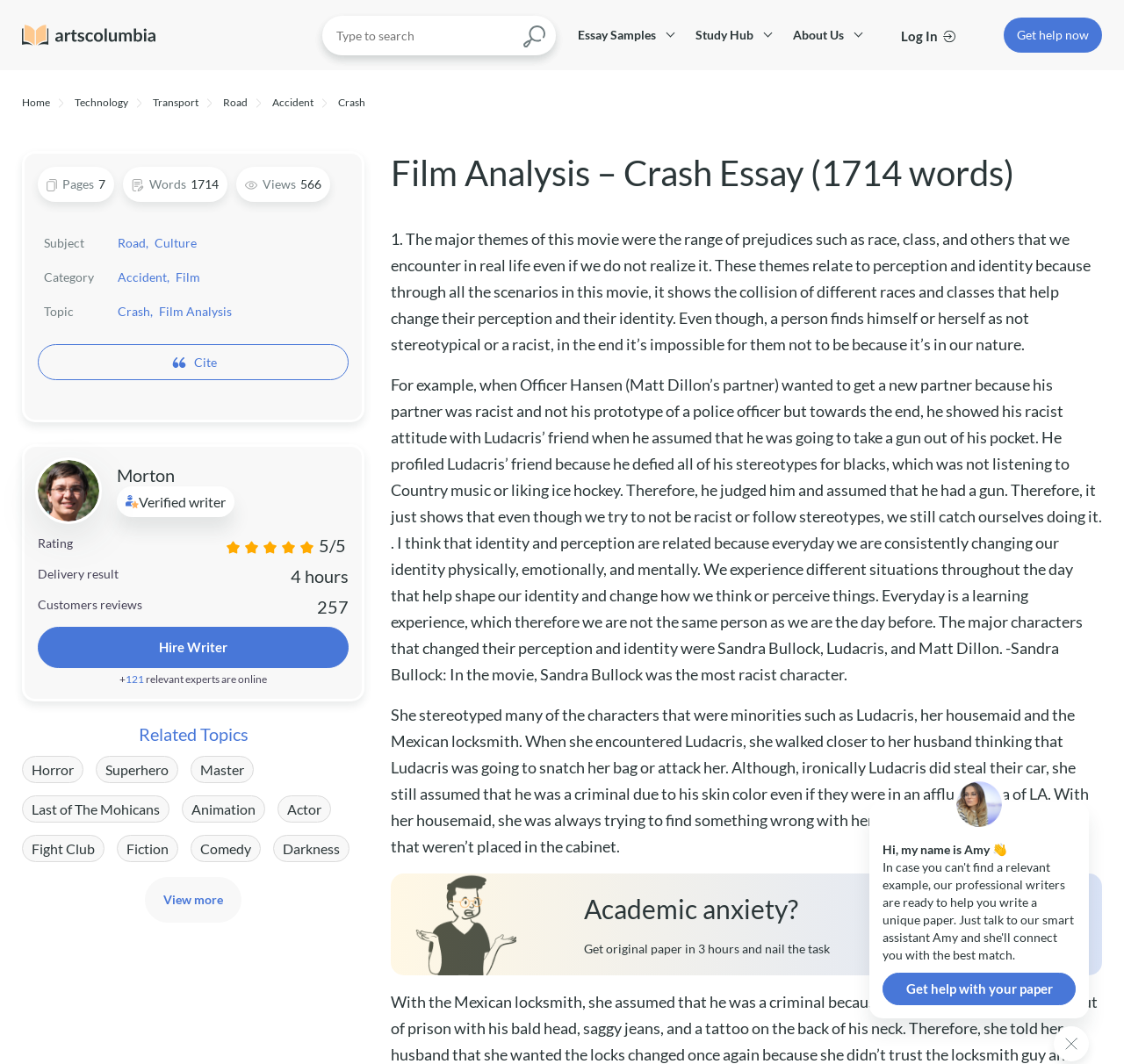Identify the bounding box for the given UI element using the description provided. Coordinates should be in the format (top-left x, top-left y, bottom-right x, bottom-right y) and must be between 0 and 1. Here is the description: name="s" placeholder="Type to search"

[0.287, 0.014, 0.495, 0.052]